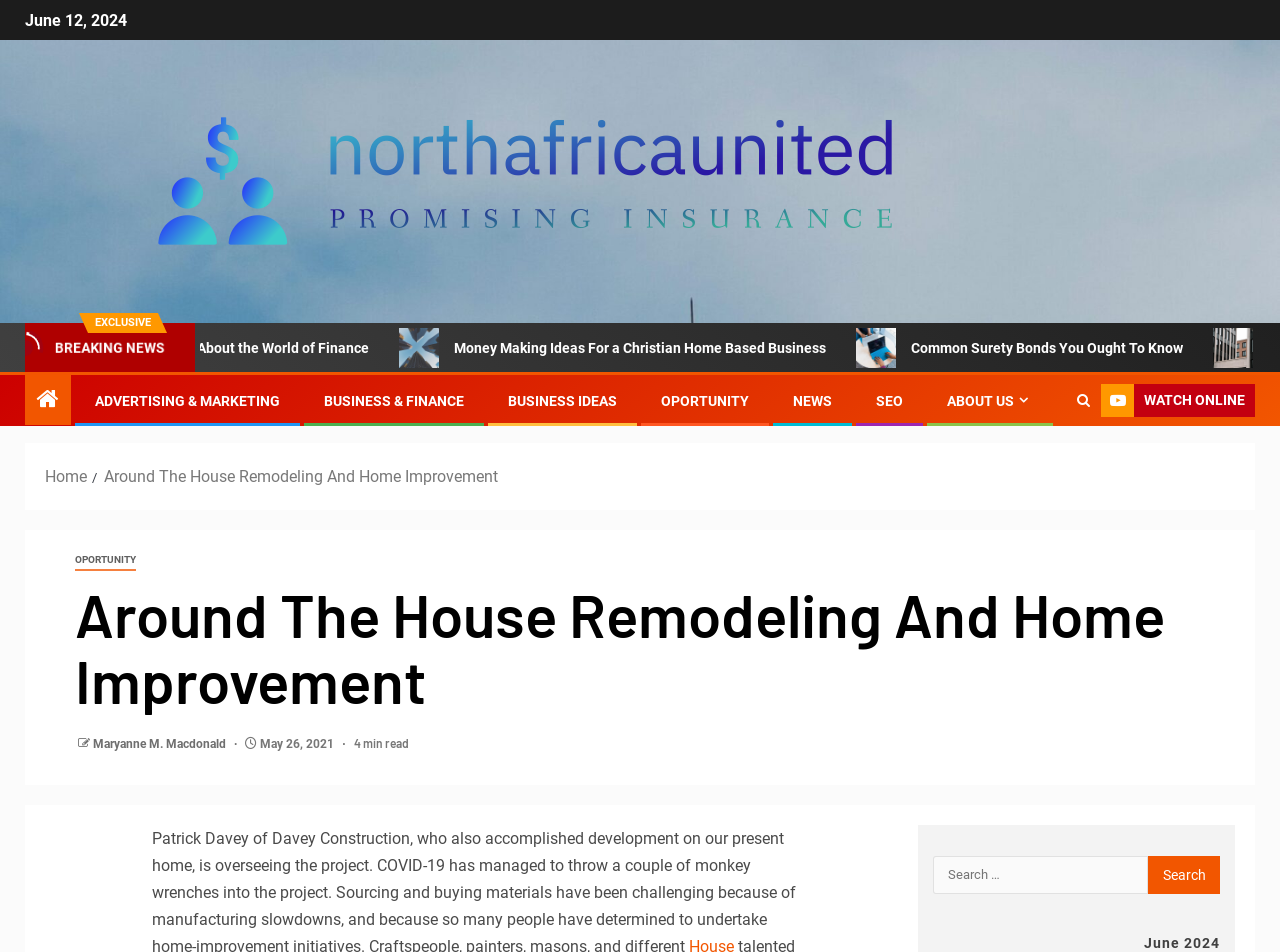Kindly determine the bounding box coordinates for the clickable area to achieve the given instruction: "Explore the 'BUSINESS & FINANCE' category".

[0.253, 0.413, 0.362, 0.43]